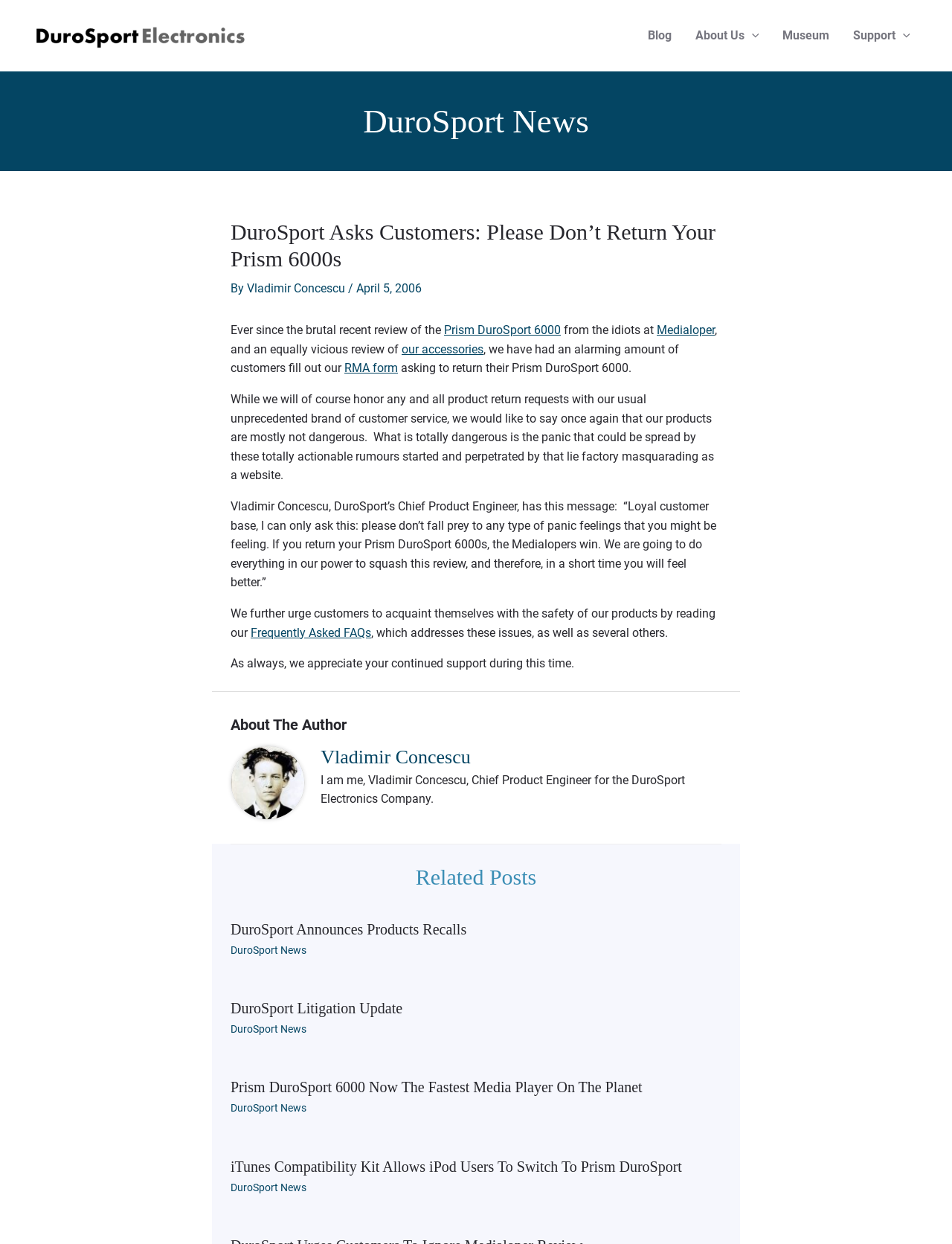Find and provide the bounding box coordinates for the UI element described with: "About Us".

[0.718, 0.0, 0.81, 0.057]